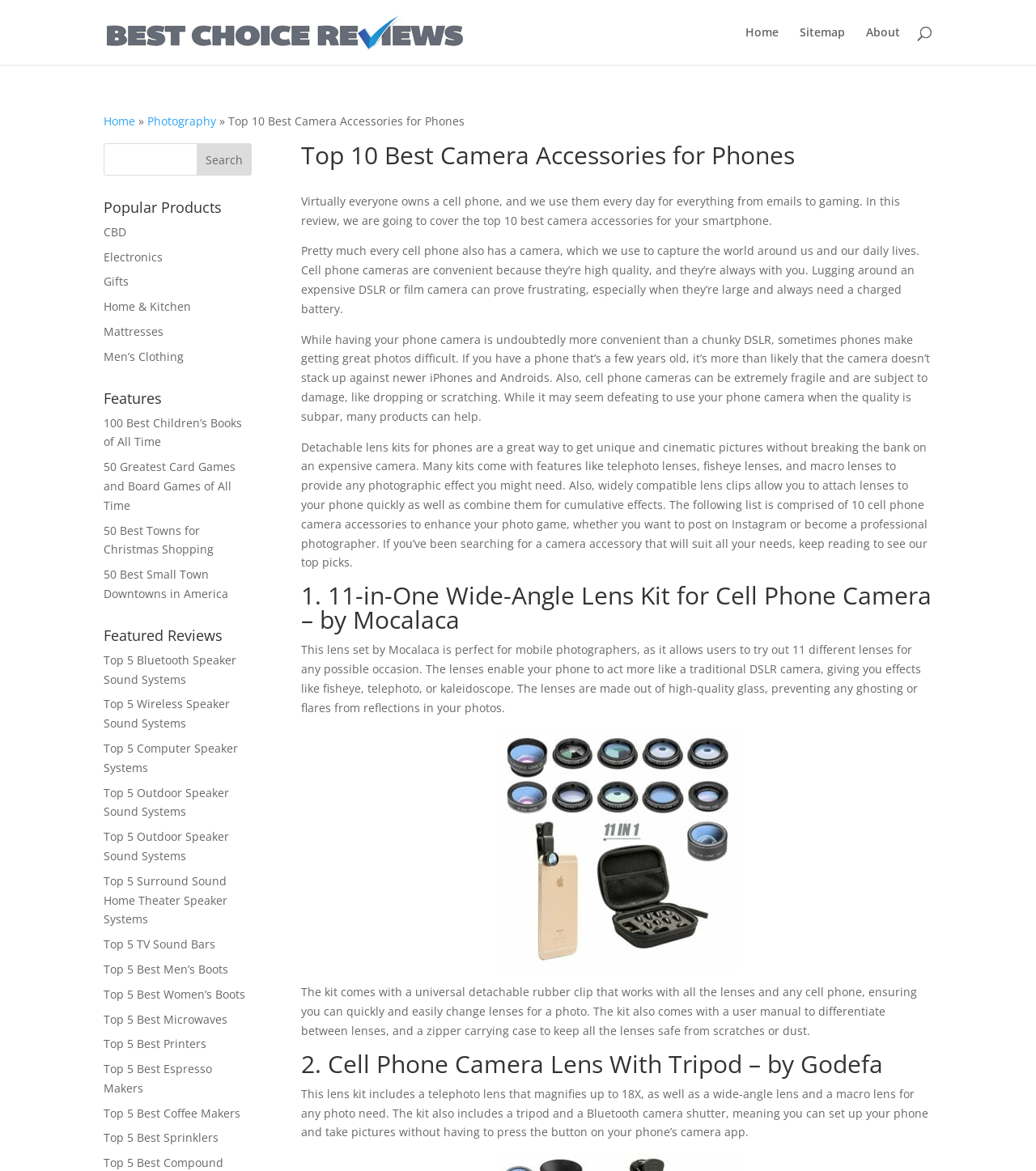Determine the bounding box for the described UI element: "Back to top".

None